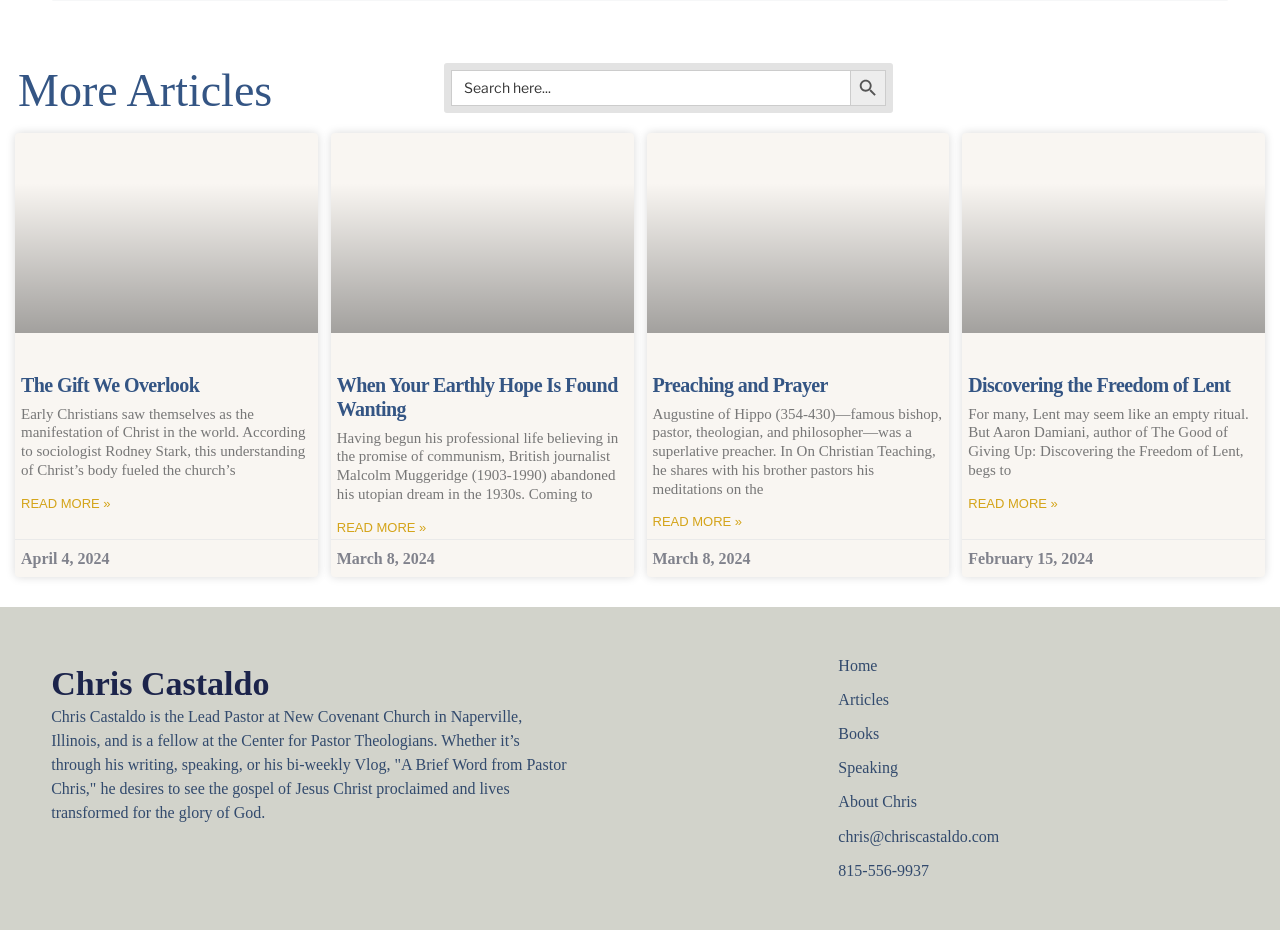Please identify the bounding box coordinates of the element's region that should be clicked to execute the following instruction: "Visit Chris Castaldo's homepage". The bounding box coordinates must be four float numbers between 0 and 1, i.e., [left, top, right, bottom].

[0.655, 0.703, 0.885, 0.729]